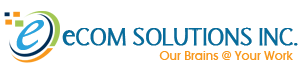What is the focus of the company? Refer to the image and provide a one-word or short phrase answer.

IT consulting and staffing solutions